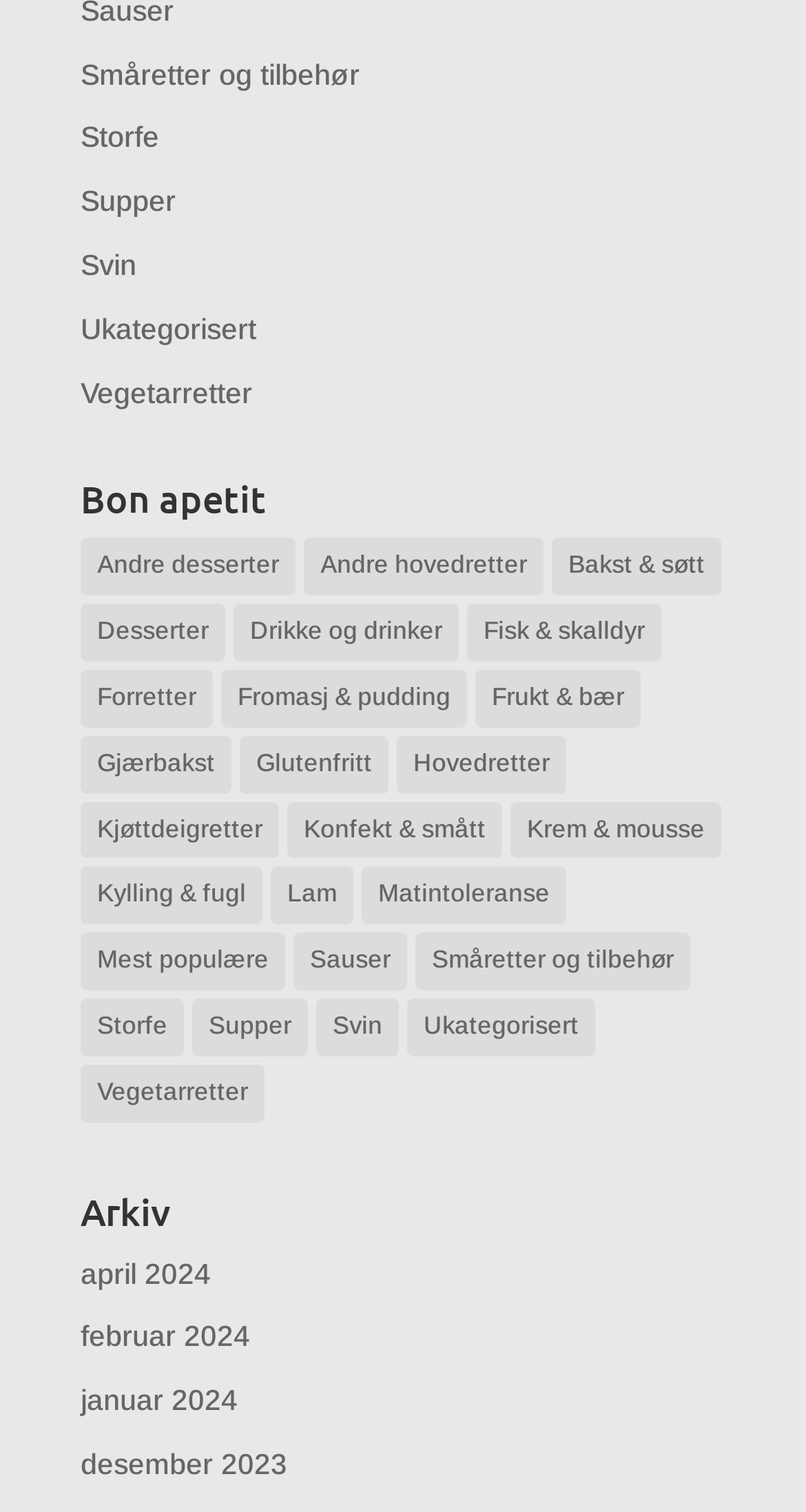Please answer the following question using a single word or phrase: 
What is the second main heading on the webpage?

Arkiv